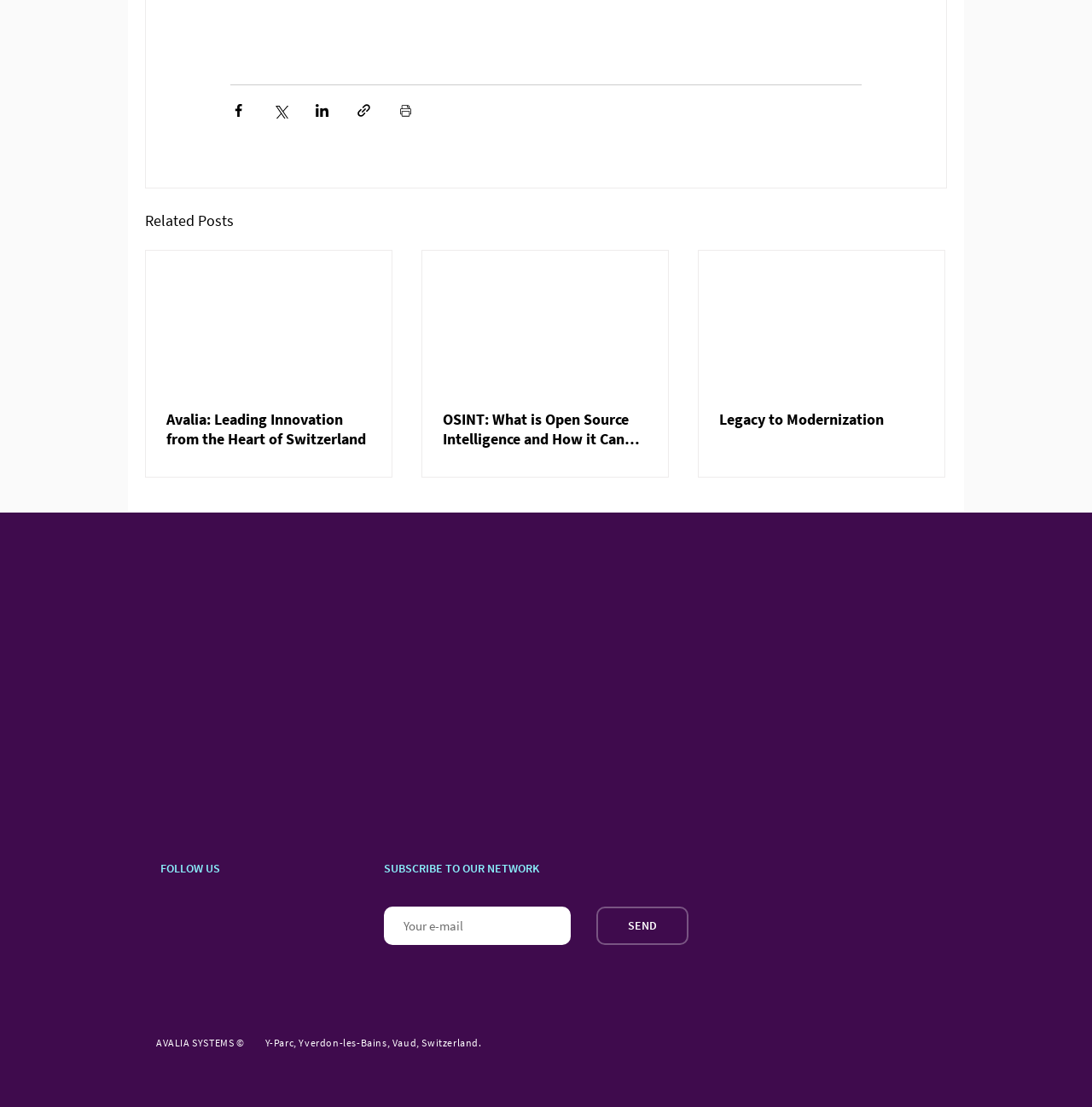Determine the bounding box coordinates for the area that needs to be clicked to fulfill this task: "Share via Facebook". The coordinates must be given as four float numbers between 0 and 1, i.e., [left, top, right, bottom].

[0.211, 0.093, 0.226, 0.107]